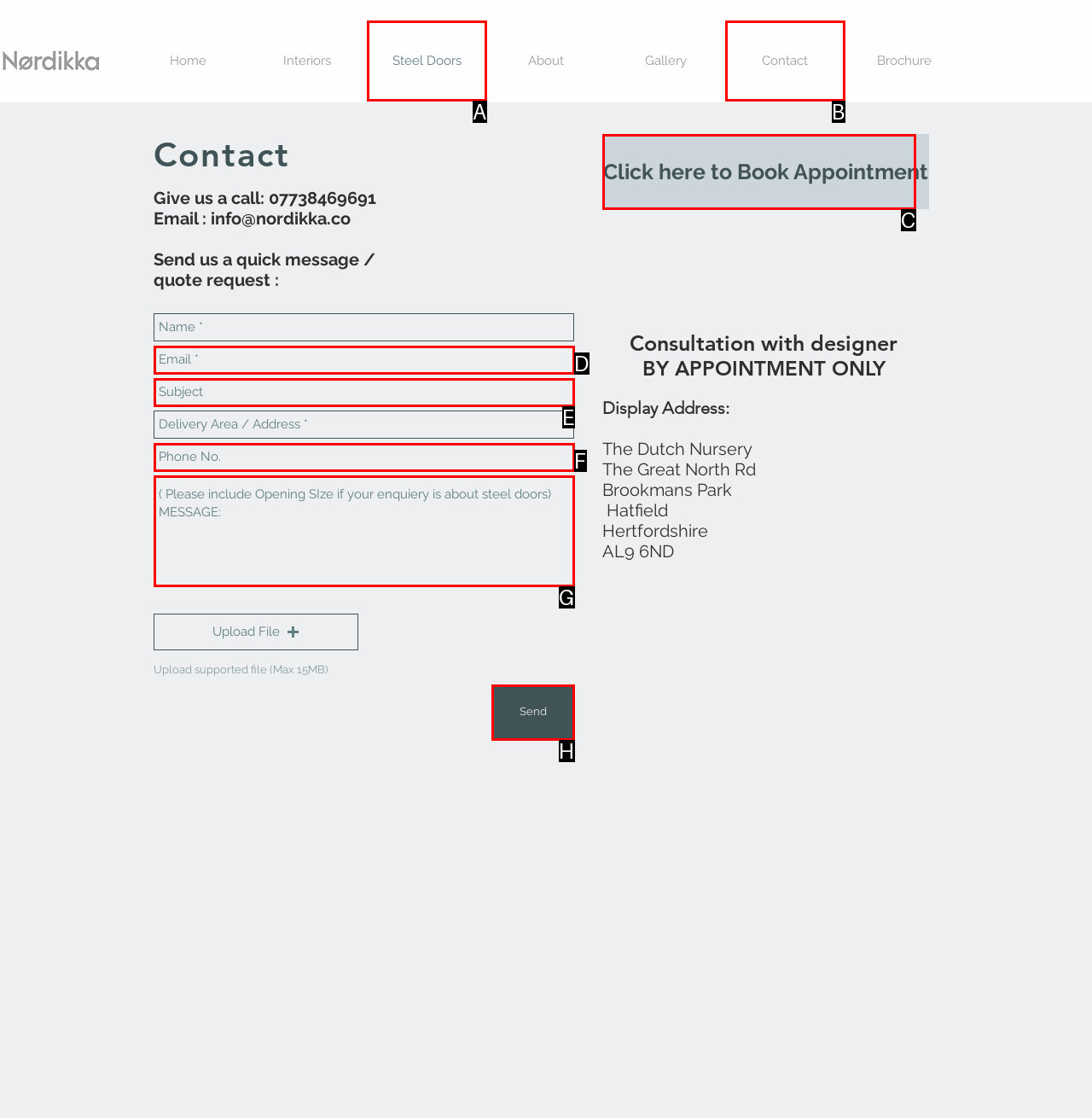Based on the description: aria-label="Subject" name="subject" placeholder="Subject", identify the matching HTML element. Reply with the letter of the correct option directly.

E